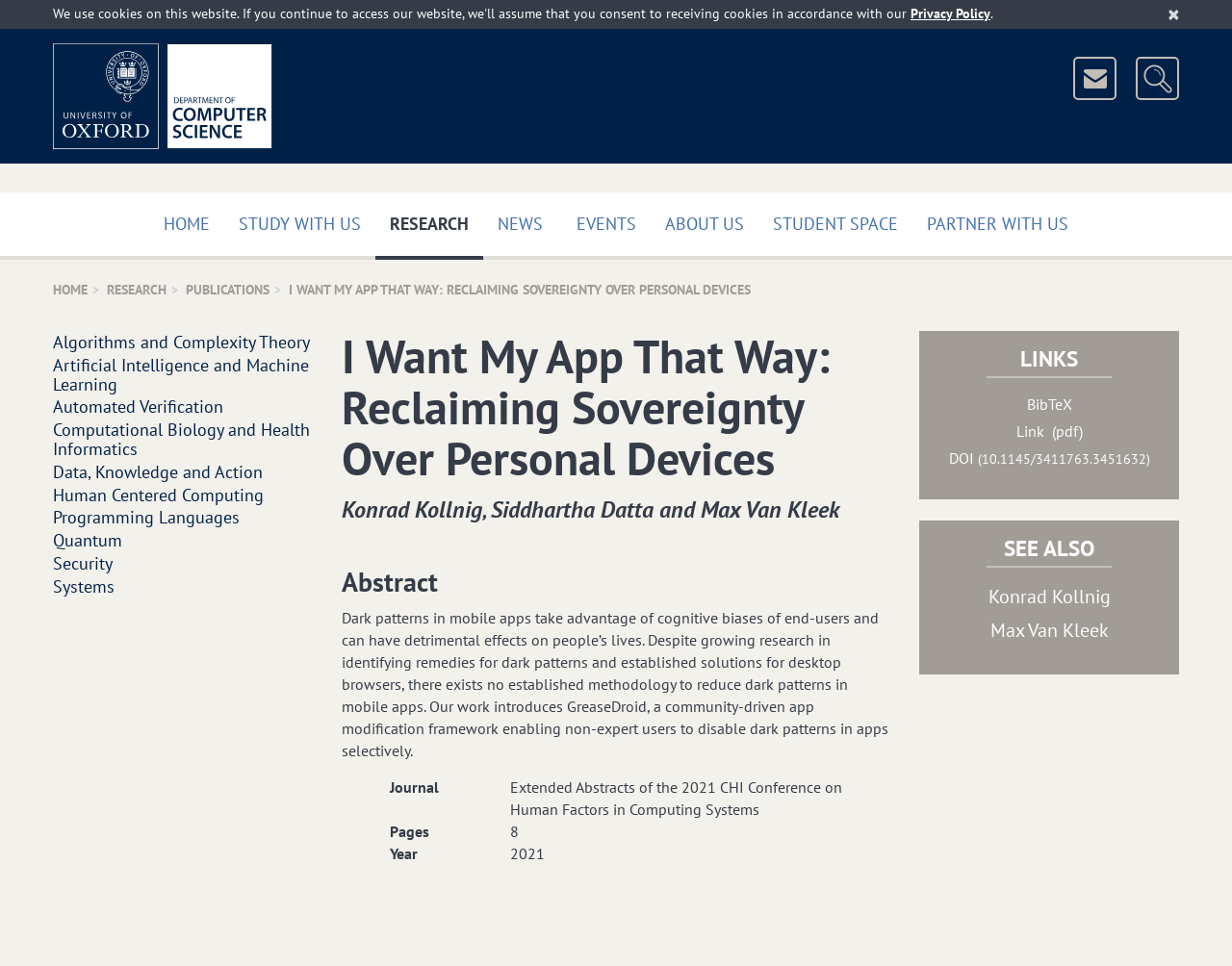Provide a brief response to the question below using one word or phrase:
What is the name of the department?

Department of Computer Science